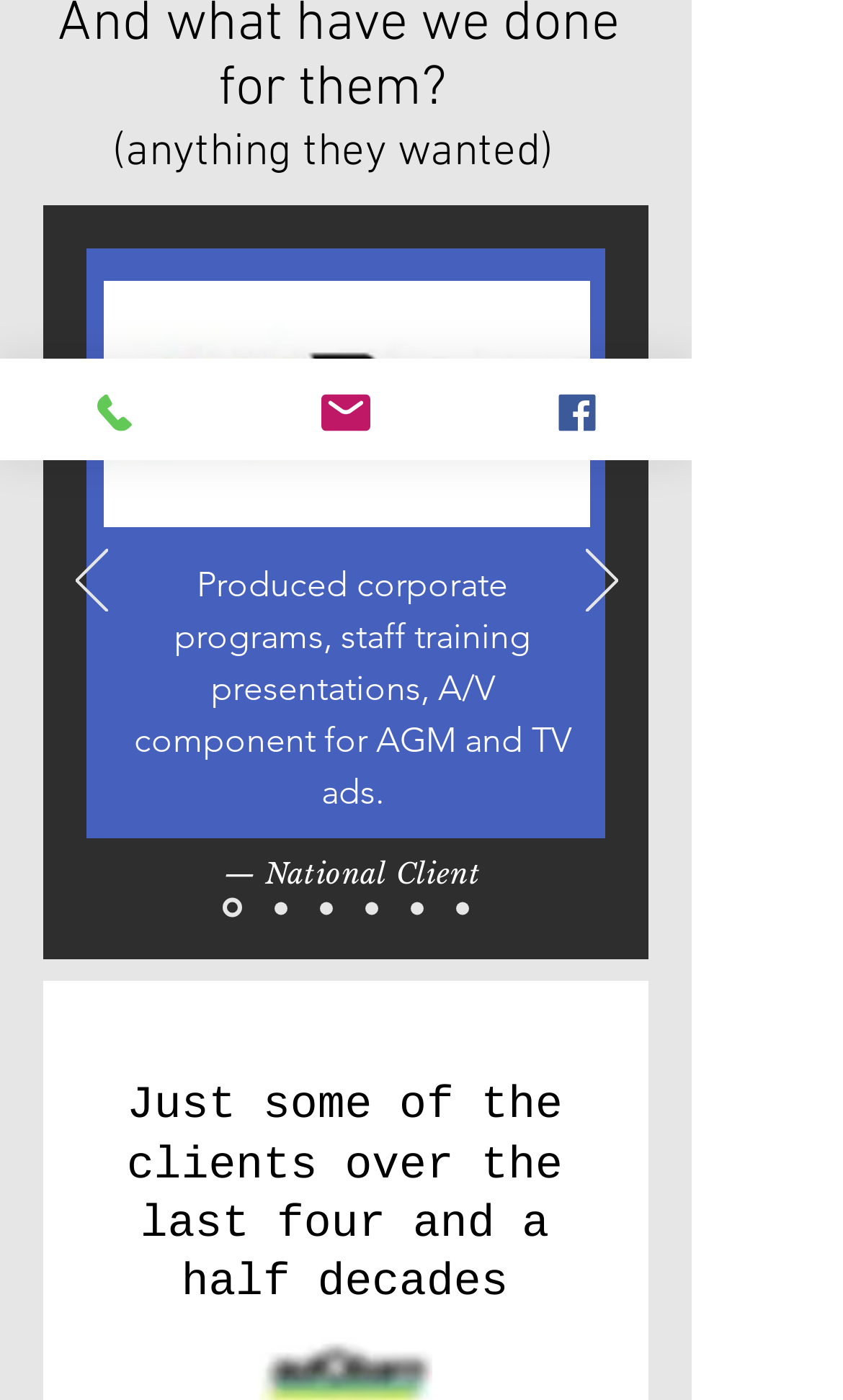Identify and provide the bounding box coordinates of the UI element described: "aria-label="Repco Slide"". The coordinates should be formatted as [left, top, right, bottom], with each number being a float between 0 and 1.

[0.264, 0.642, 0.287, 0.656]